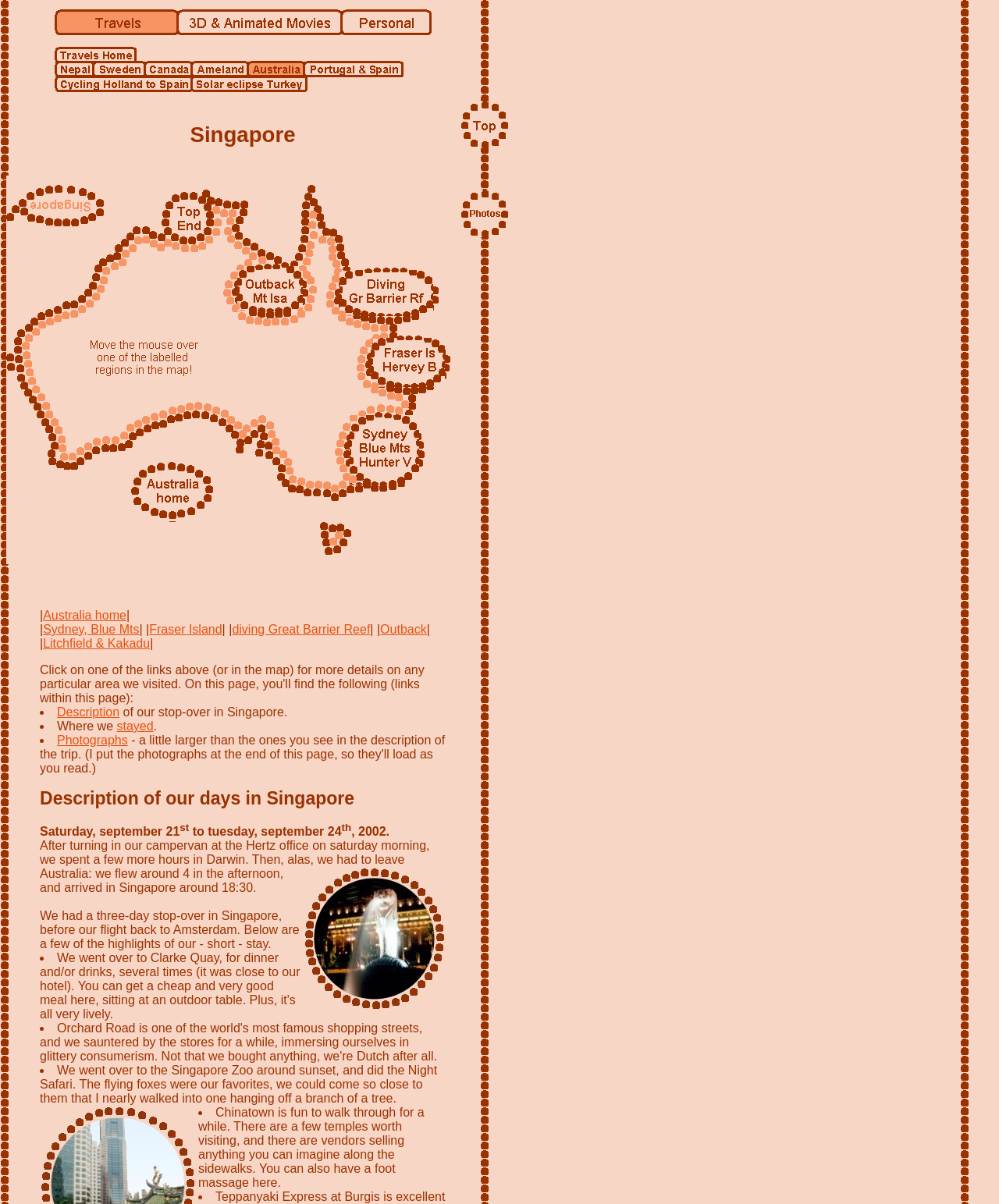Please give a one-word or short phrase response to the following question: 
How many links are there in the blockquote section?

7